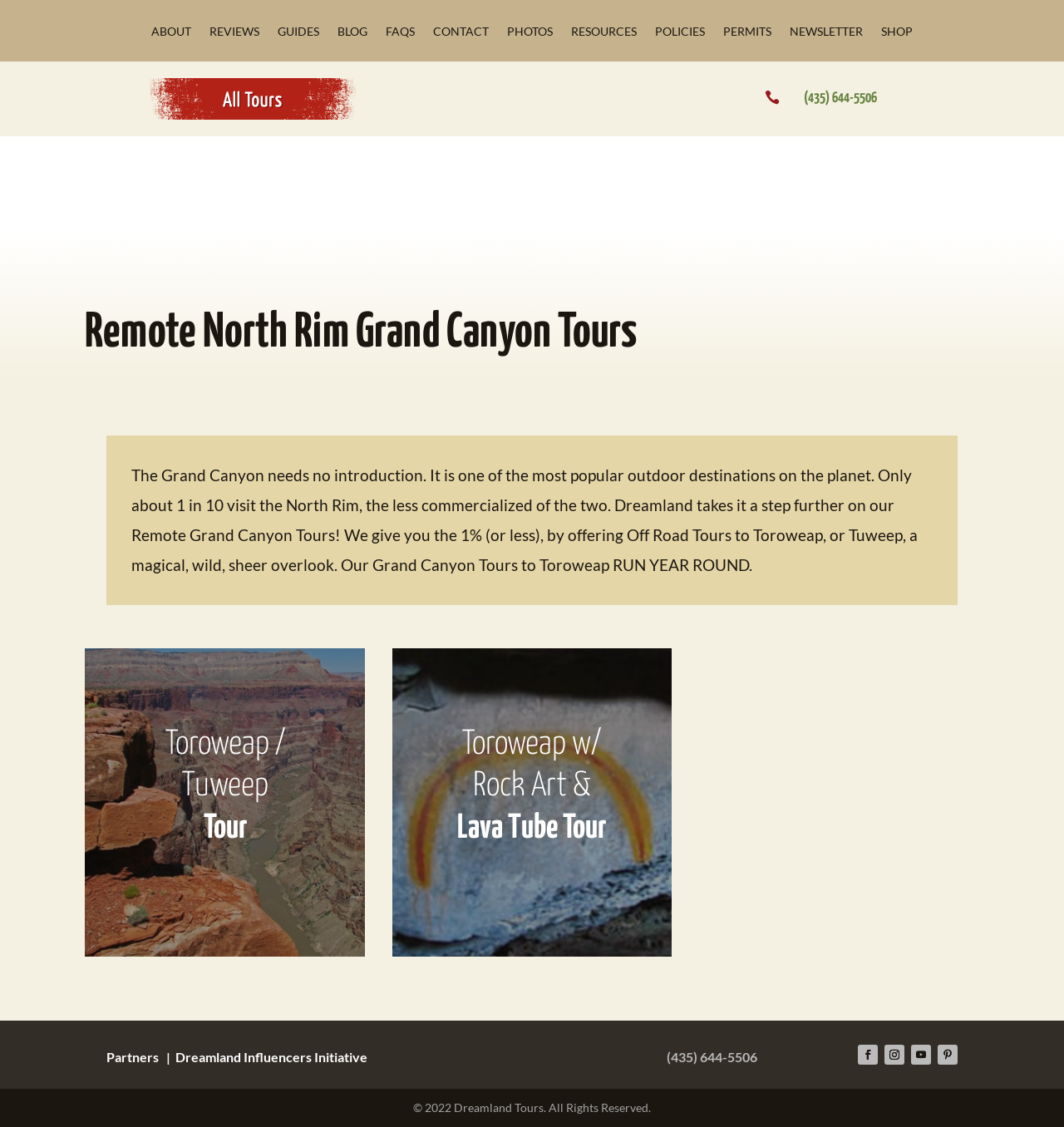Determine the bounding box coordinates for the UI element described. Format the coordinates as (top-left x, top-left y, bottom-right x, bottom-right y) and ensure all values are between 0 and 1. Element description: Contact

[0.407, 0.005, 0.459, 0.051]